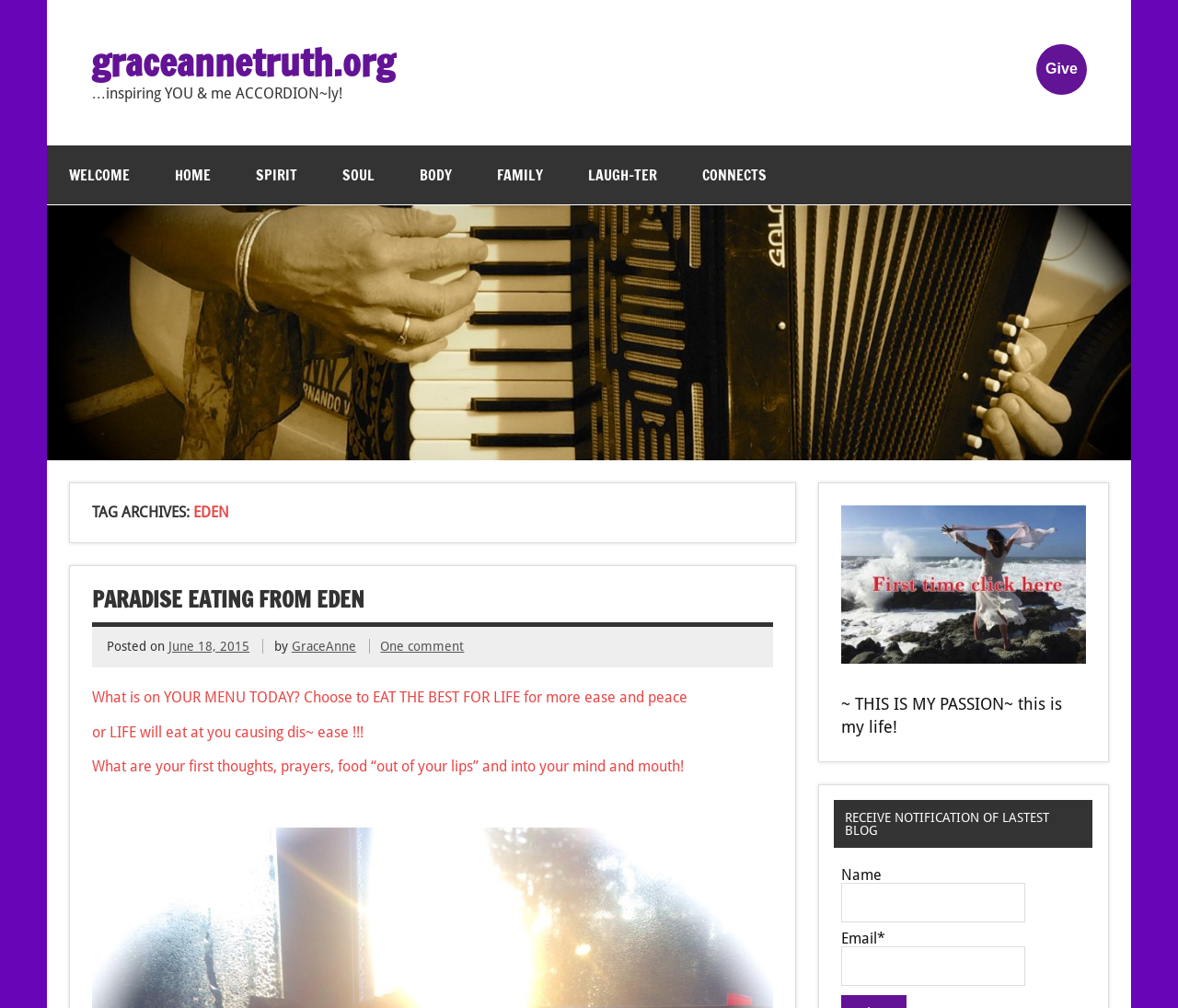Please determine the bounding box coordinates for the element that should be clicked to follow these instructions: "Click on the 'WELCOME' link".

[0.04, 0.145, 0.129, 0.203]